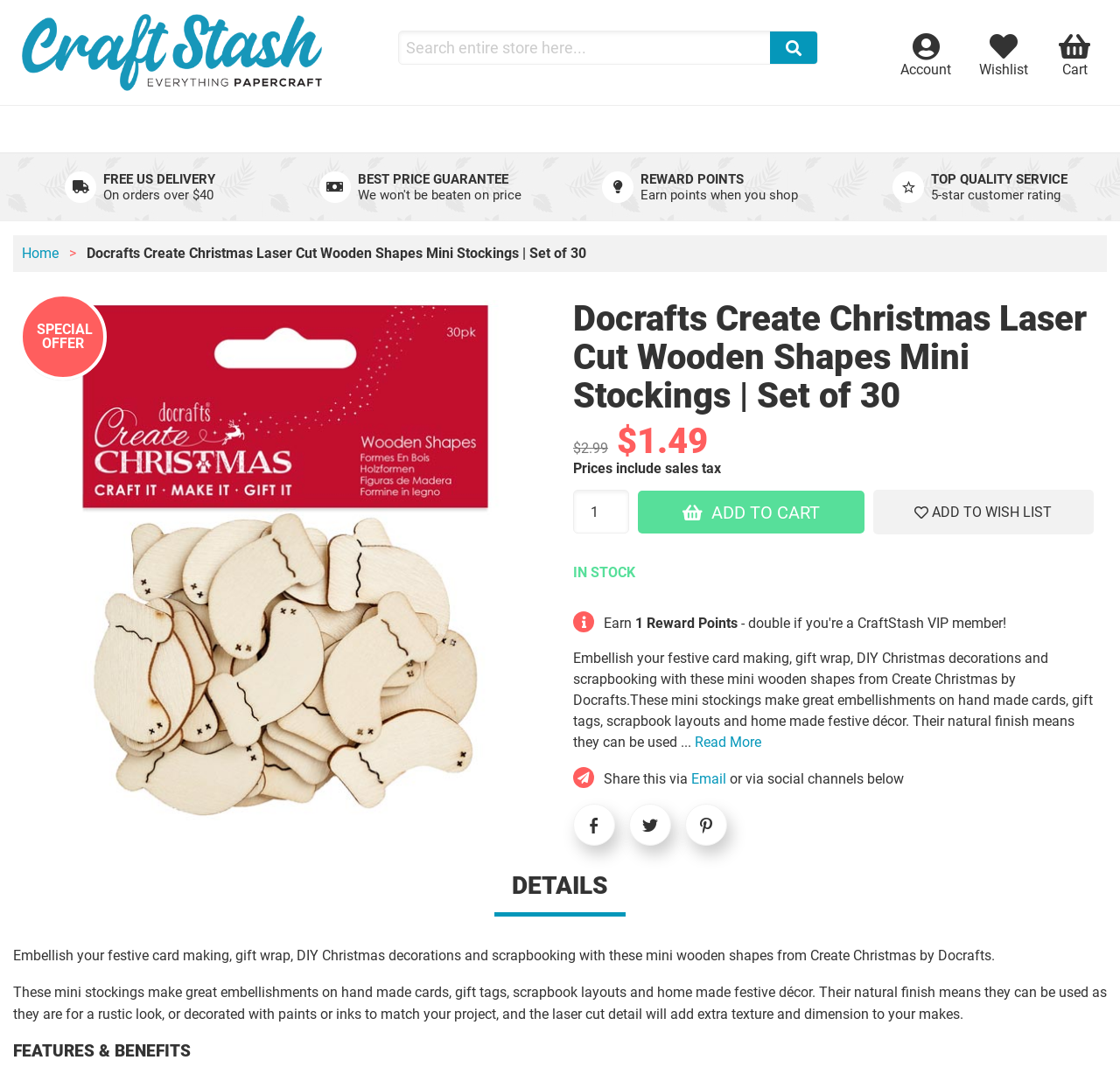What is the availability of the product?
Please answer the question with a detailed and comprehensive explanation.

The availability of the product can be found in the product details section, where it is listed as 'IN STOCK', indicating that the product is currently available for purchase.